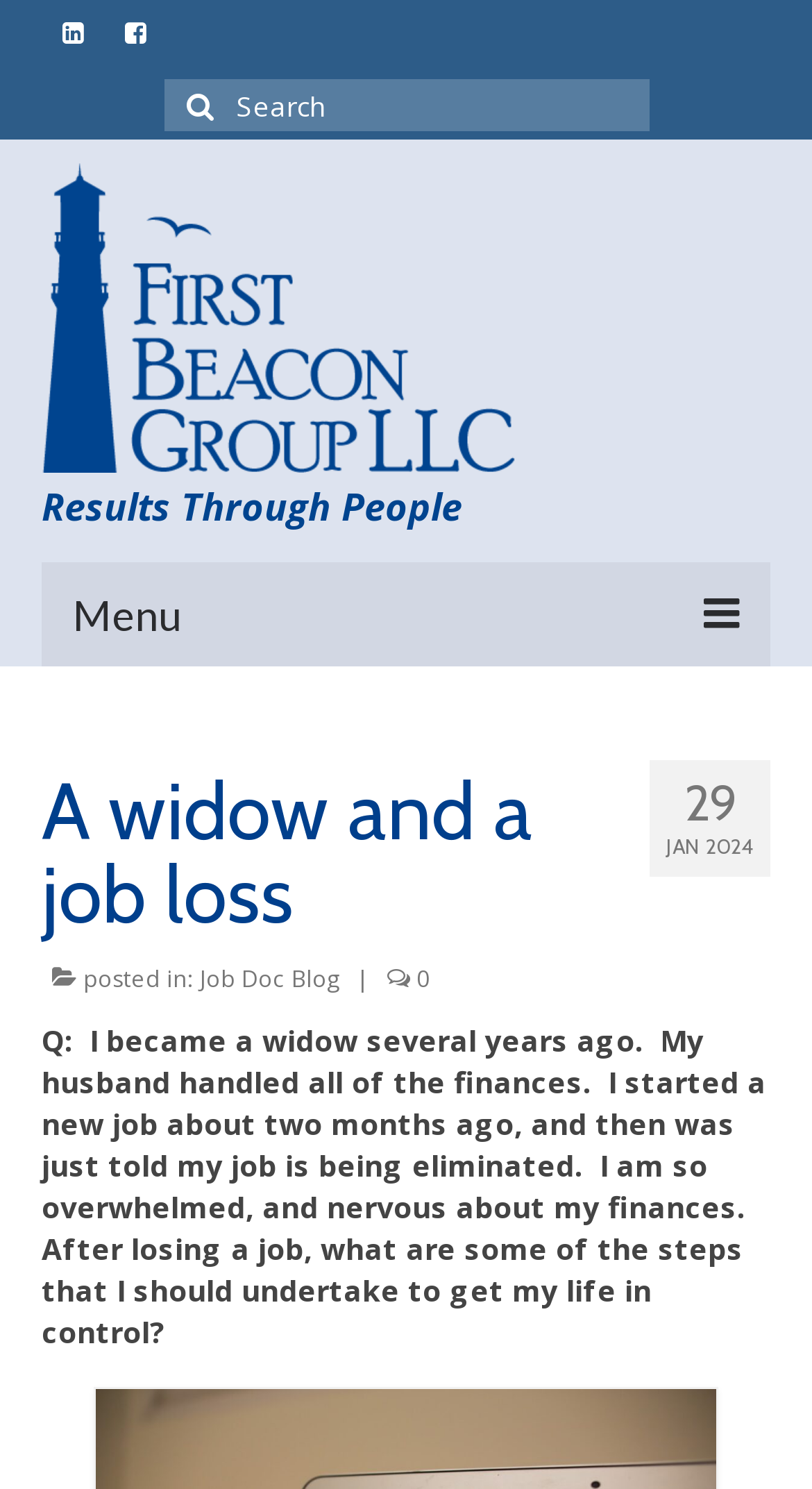Please find the bounding box coordinates for the clickable element needed to perform this instruction: "Go to the Client Success Stories page".

[0.077, 0.691, 0.923, 0.748]